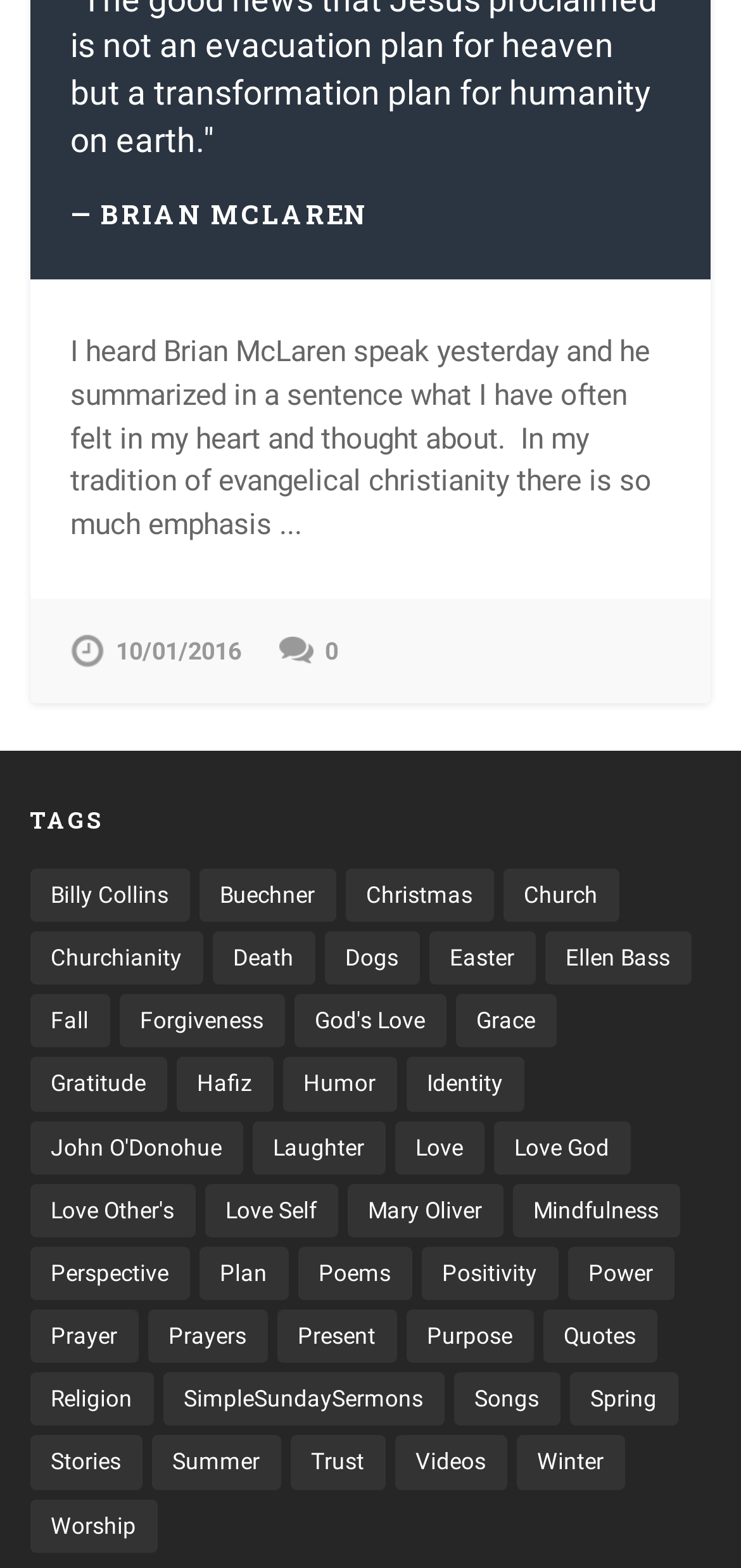Find the bounding box coordinates of the element's region that should be clicked in order to follow the given instruction: "Check out the 'Stories' section". The coordinates should consist of four float numbers between 0 and 1, i.e., [left, top, right, bottom].

[0.04, 0.916, 0.191, 0.95]